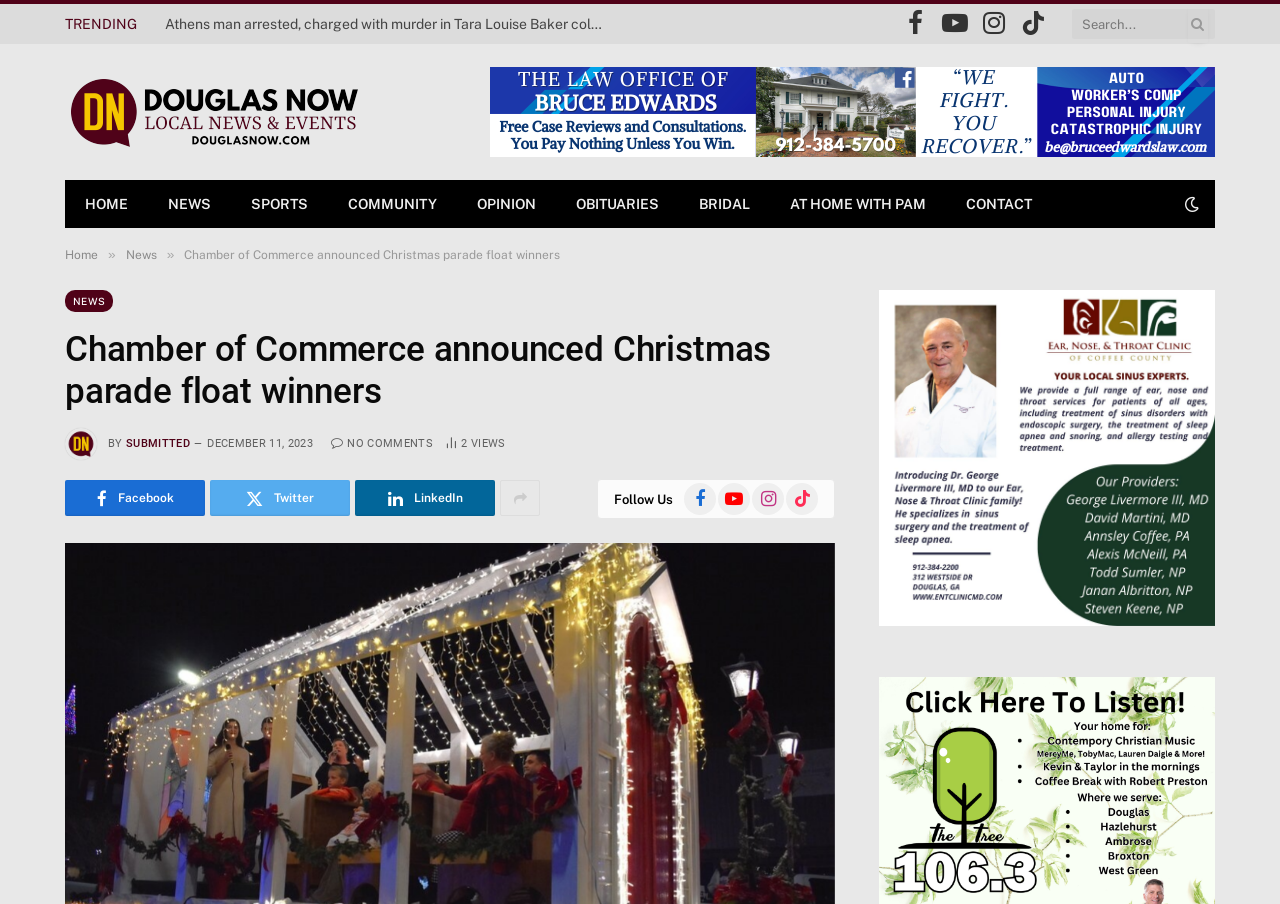What is the name of the website?
Based on the screenshot, answer the question with a single word or phrase.

Douglas Now